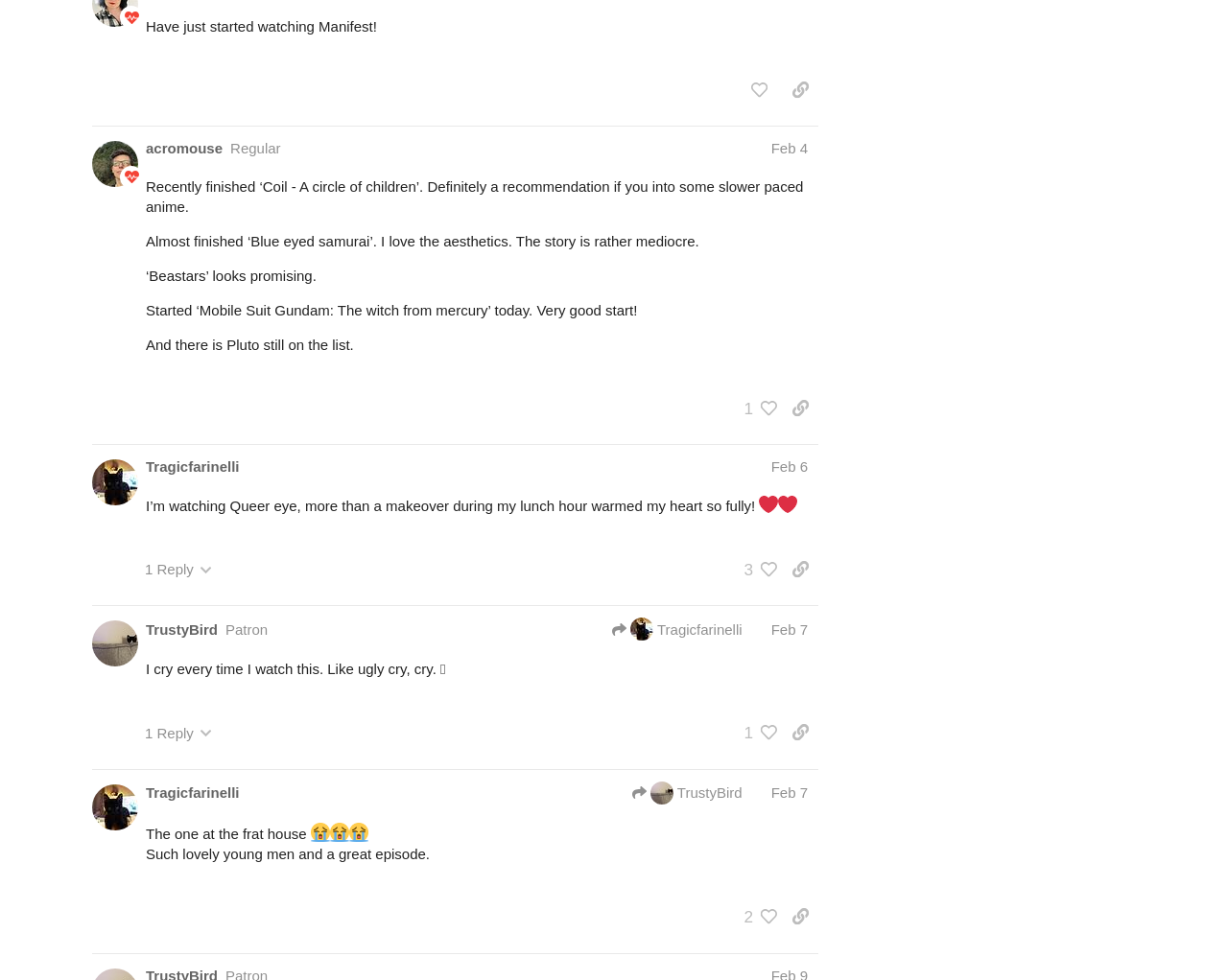Please provide a comprehensive answer to the question below using the information from the image: What is the date of the second post?

I looked at the second region with the label 'post #...' and found the generic element 'Apr 24, 2024 12:58 pm', which indicates that the date of the second post is Apr 24, 2024 12:58 pm.